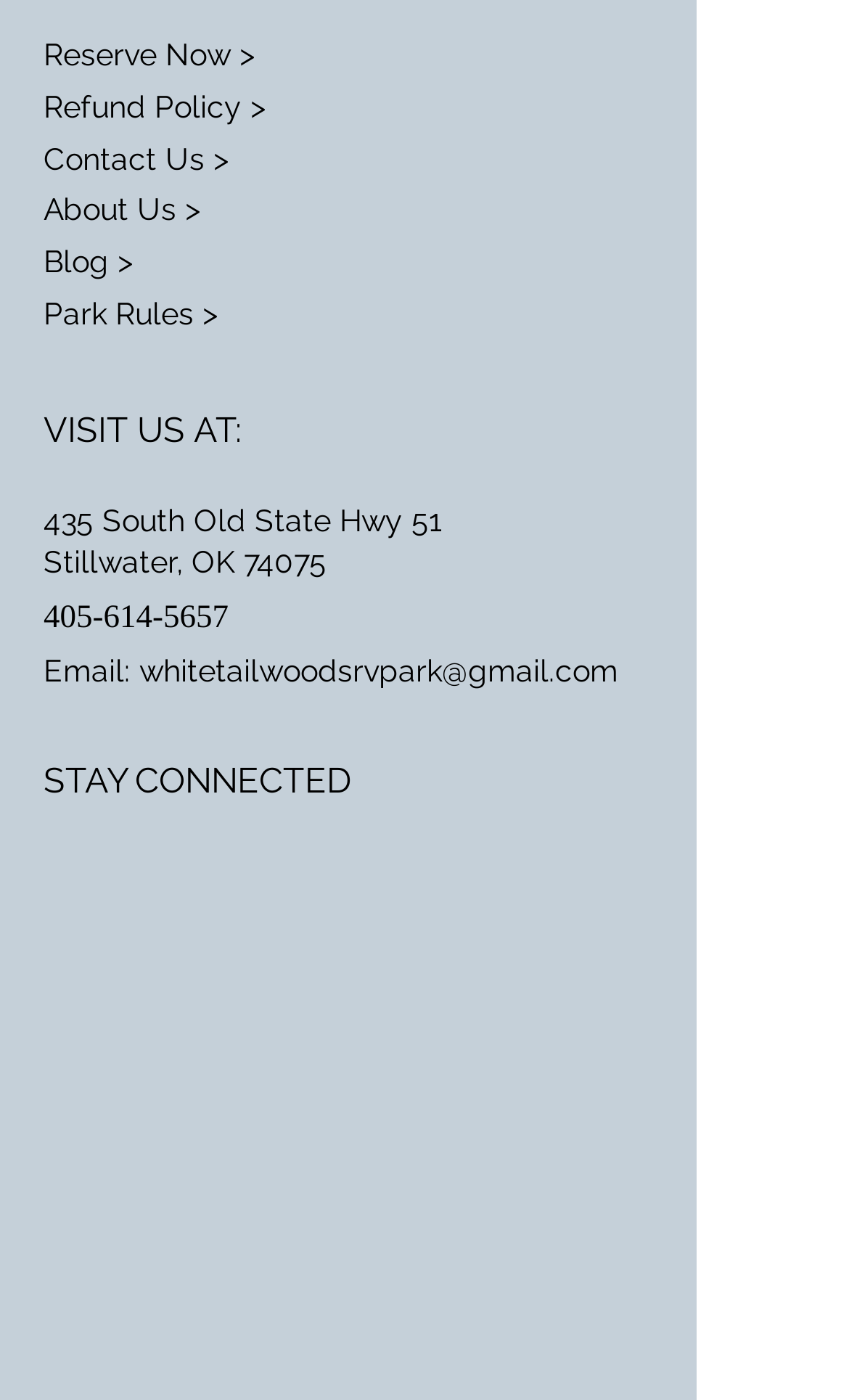Answer succinctly with a single word or phrase:
What is the email address of Whitetail Woods RV Park?

whitetailwoodsrvpark@gmail.com